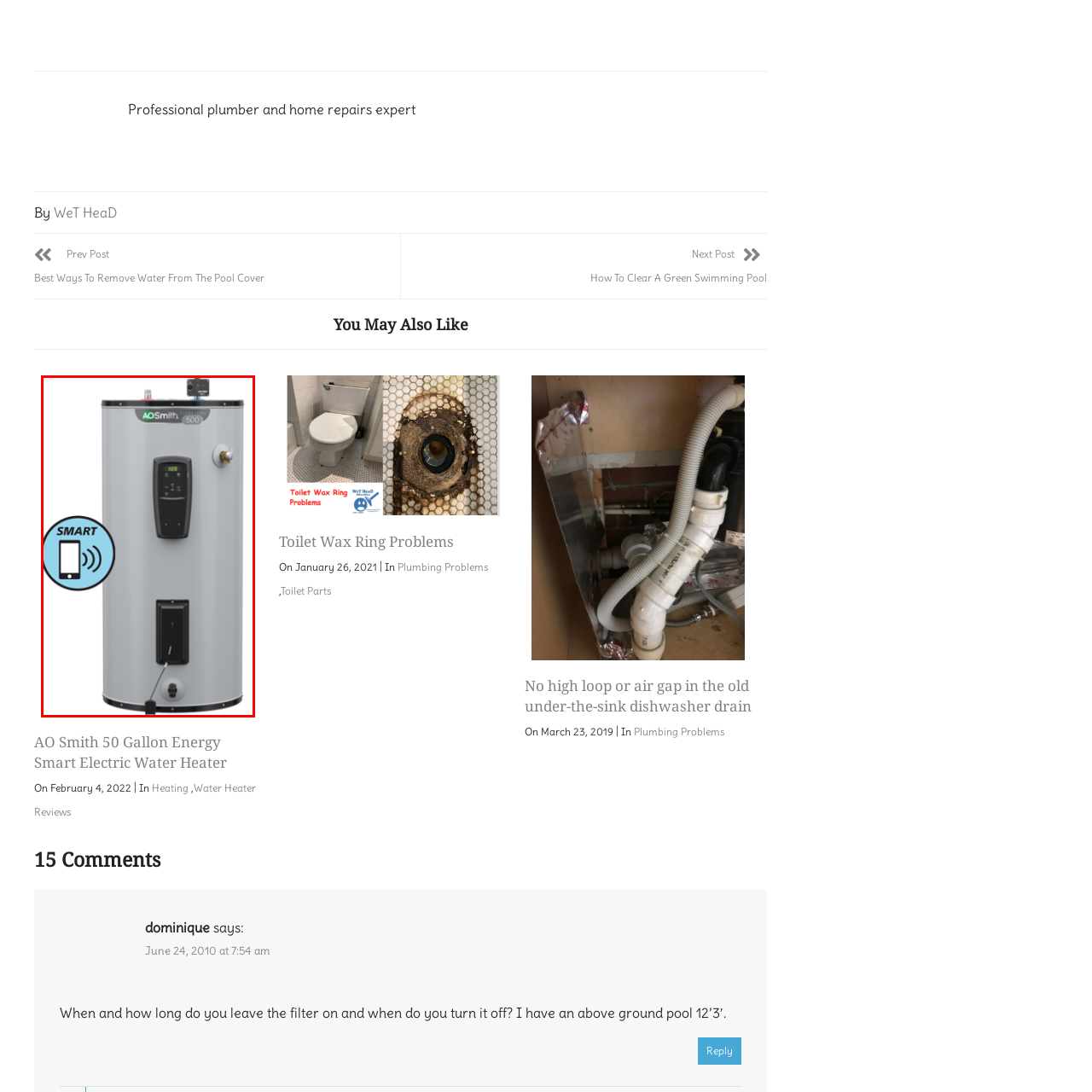Inspect the image surrounded by the red outline and respond to the question with a brief word or phrase:
Can this water heater be controlled via a smartphone?

Yes